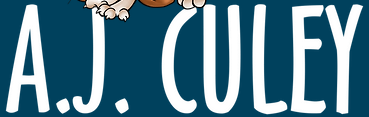What is the likely target audience of the design?
Refer to the screenshot and answer in one word or phrase.

Younger audience